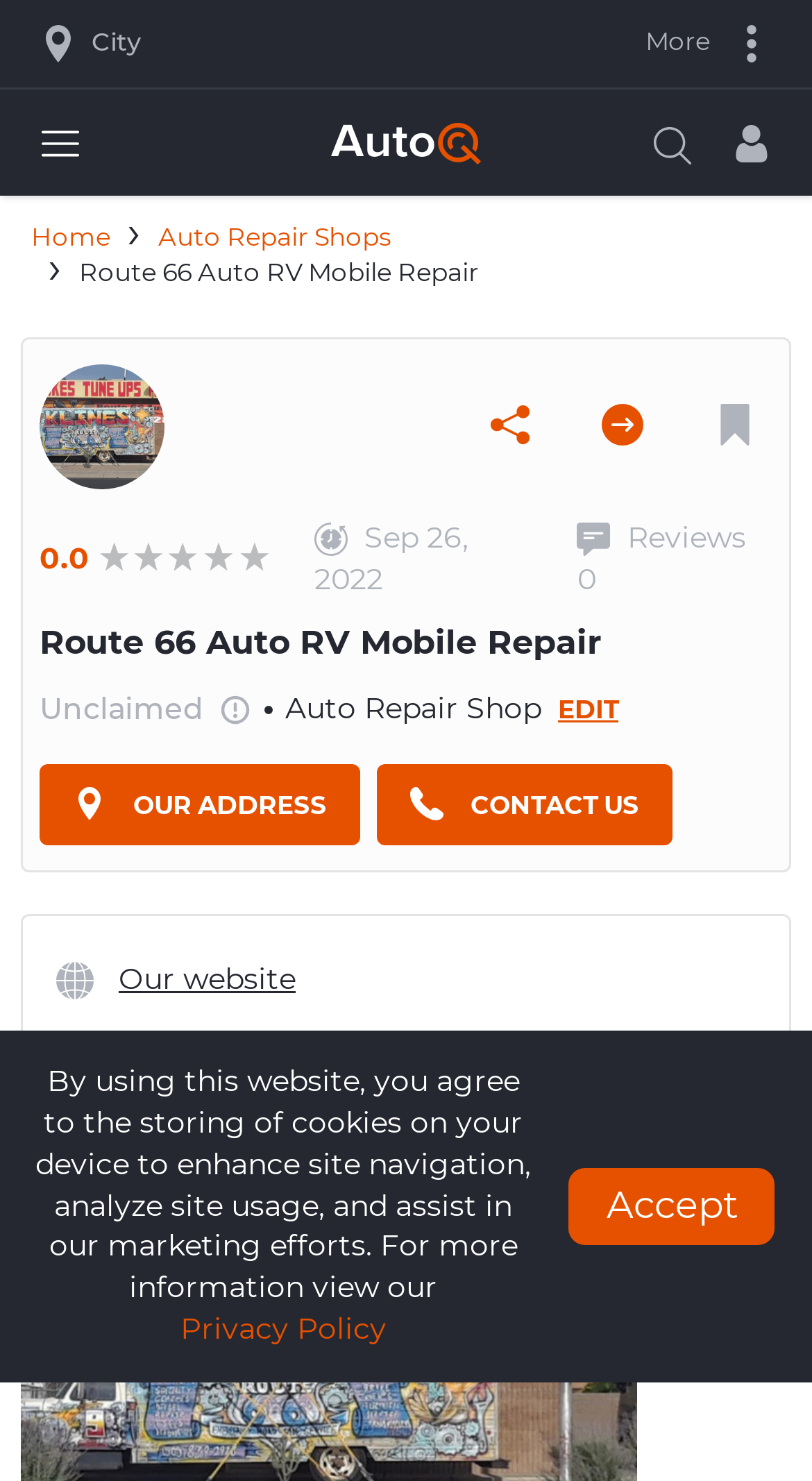Refer to the image and provide a thorough answer to this question:
How many reviews does the shop have?

I found the number of reviews by looking at the static text element on the webpage, which says 'Reviews 0'.